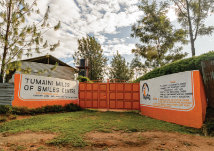Describe the image with as much detail as possible.

The image captures the entrance to the "Tumaini Mills of Smiles Centre," a facility dedicated to supporting educational initiatives, particularly in the context of menstruation. The vibrant orange walls frame the entrance, adorned with clear signage that highlights the center's mission. Surrounding the entrance are lush green lawns and tall trees, which contribute to a welcoming atmosphere. This center aims to raise awareness about the importance of menstrual education, ensuring that young girls have access to essential products and facilities, thereby fostering an environment free from stigma. The text invites community involvement and emphasizes the importance of addressing hygiene challenges in educational settings, reinforcing the center's commitment to making a significant difference in the region.